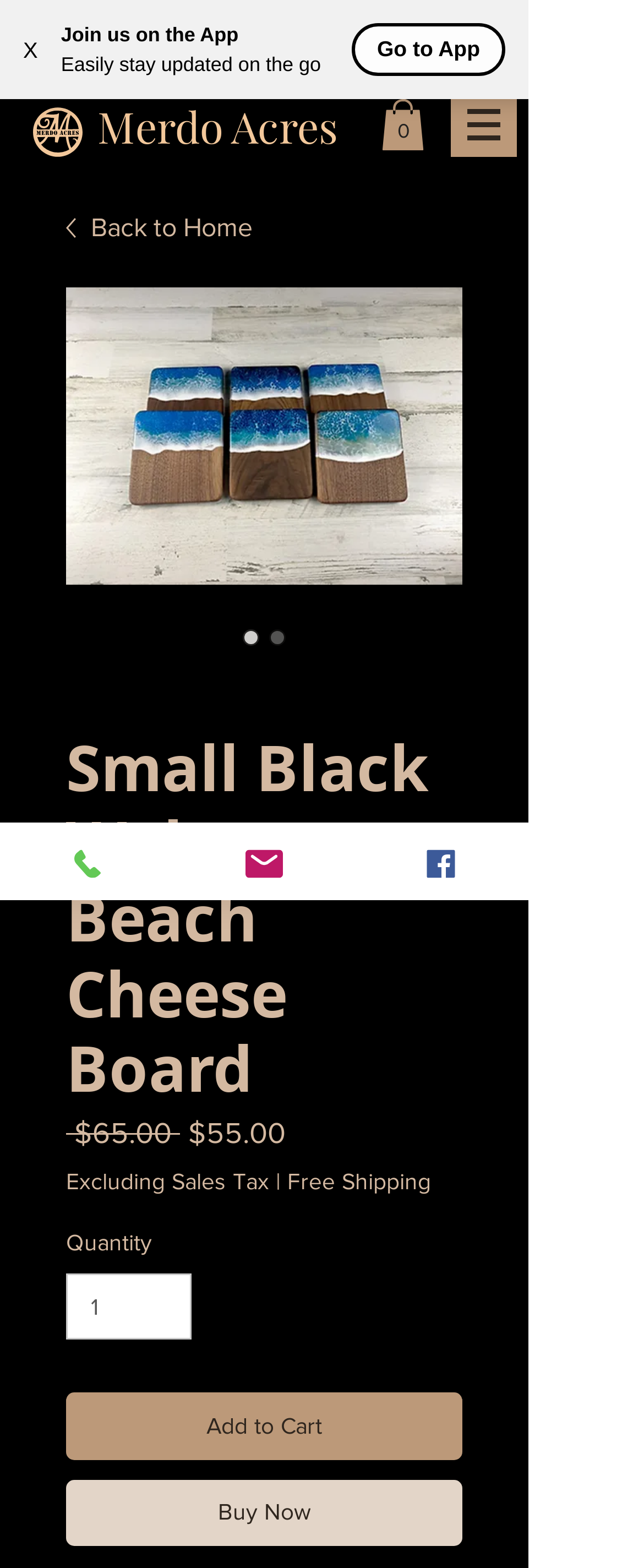Is free shipping available for this product?
Please answer the question as detailed as possible.

I found the answer by looking at the button element on the webpage, which says 'Free Shipping'. This suggests that free shipping is available for this product.